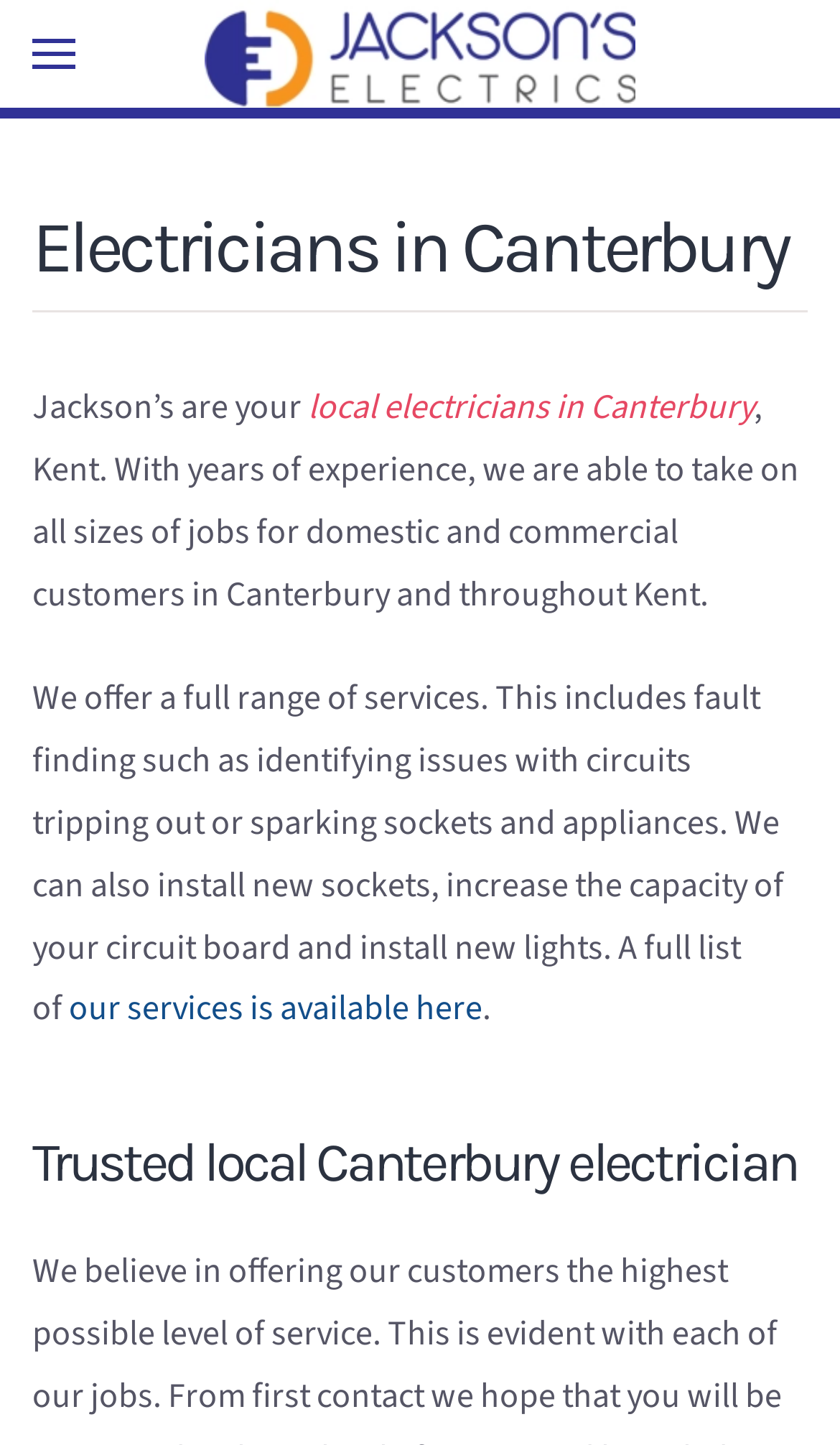Is there a list of their services available?
Respond to the question with a single word or phrase according to the image.

Yes